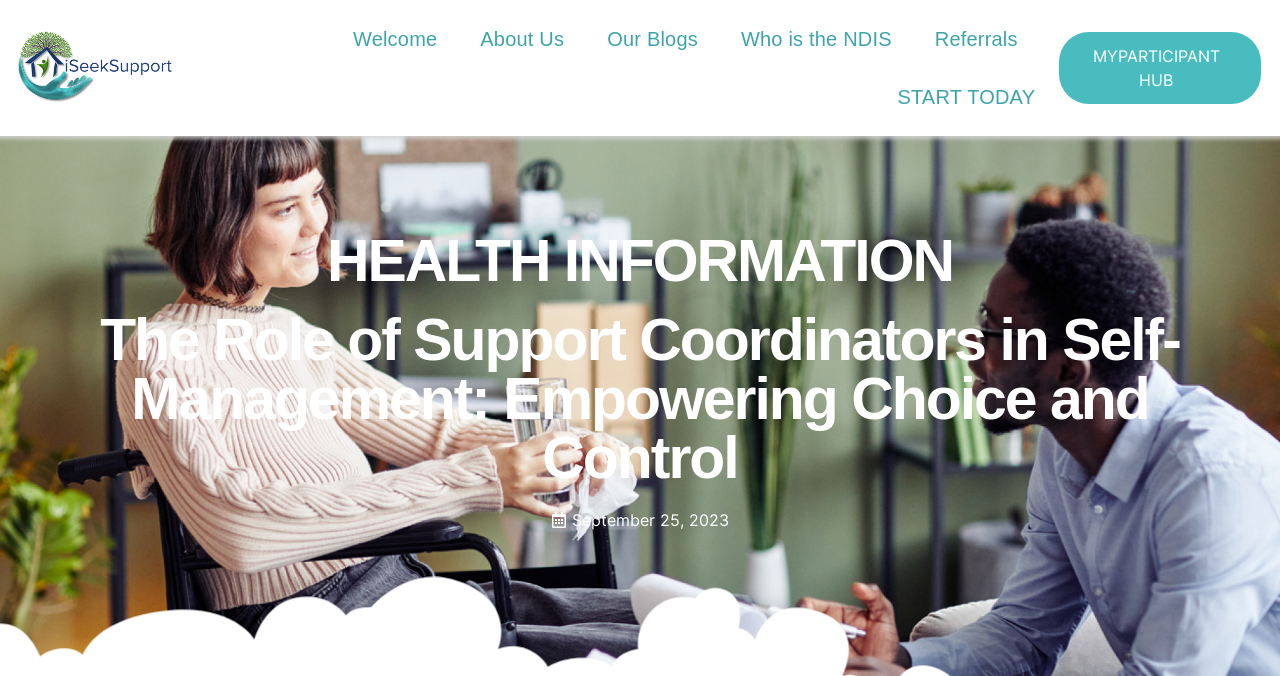What is the category of the heading 'HEALTH INFORMATION'?
Please answer the question as detailed as possible.

The heading 'HEALTH INFORMATION' has a bounding box coordinate of [0.025, 0.343, 0.975, 0.43] and its OCR text is 'HEALTH INFORMATION', which suggests that it is a category related to health.